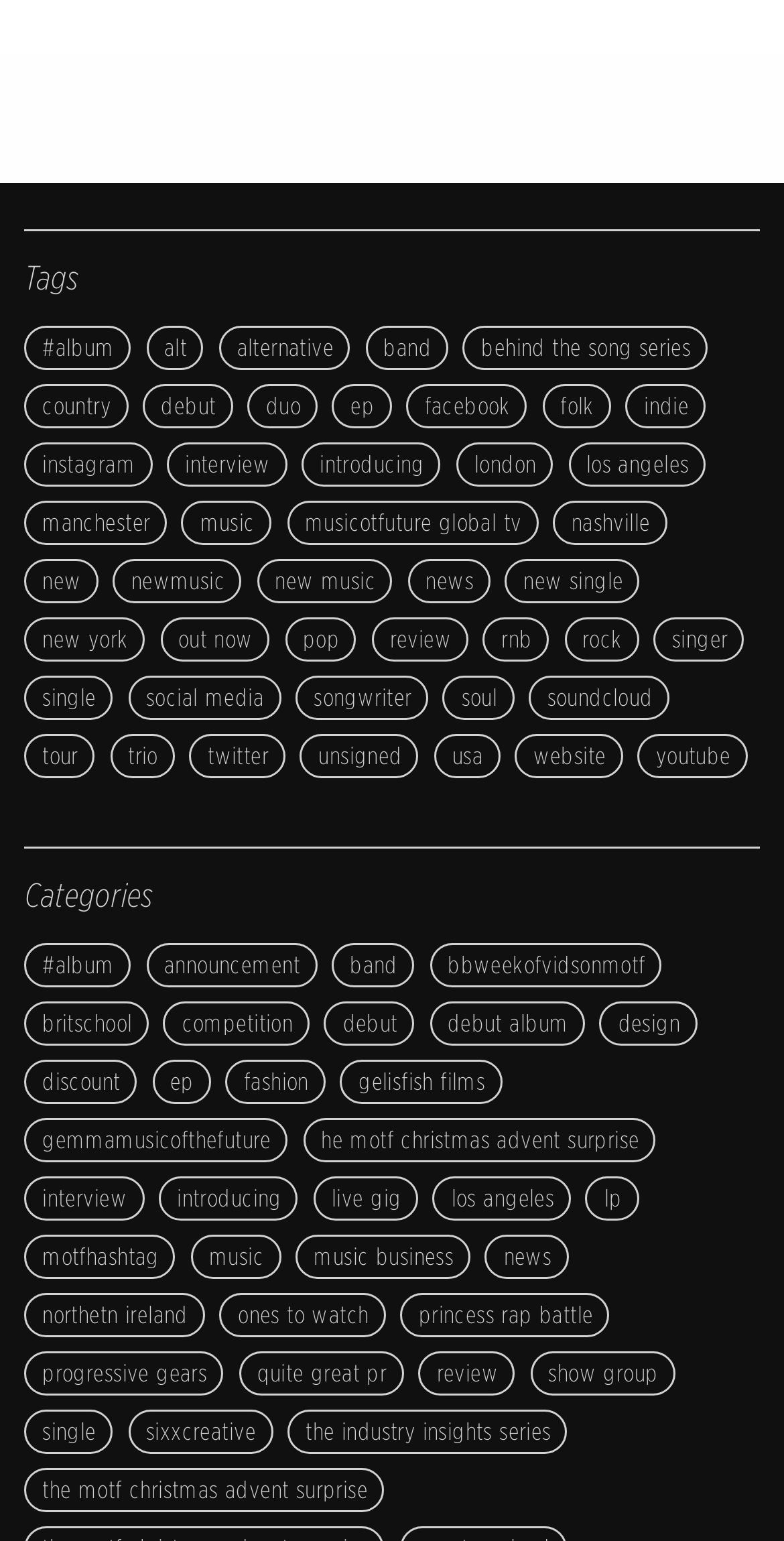Determine the bounding box coordinates of the region to click in order to accomplish the following instruction: "Check out 'Band' items". Provide the coordinates as four float numbers between 0 and 1, specifically [left, top, right, bottom].

[0.423, 0.612, 0.529, 0.641]